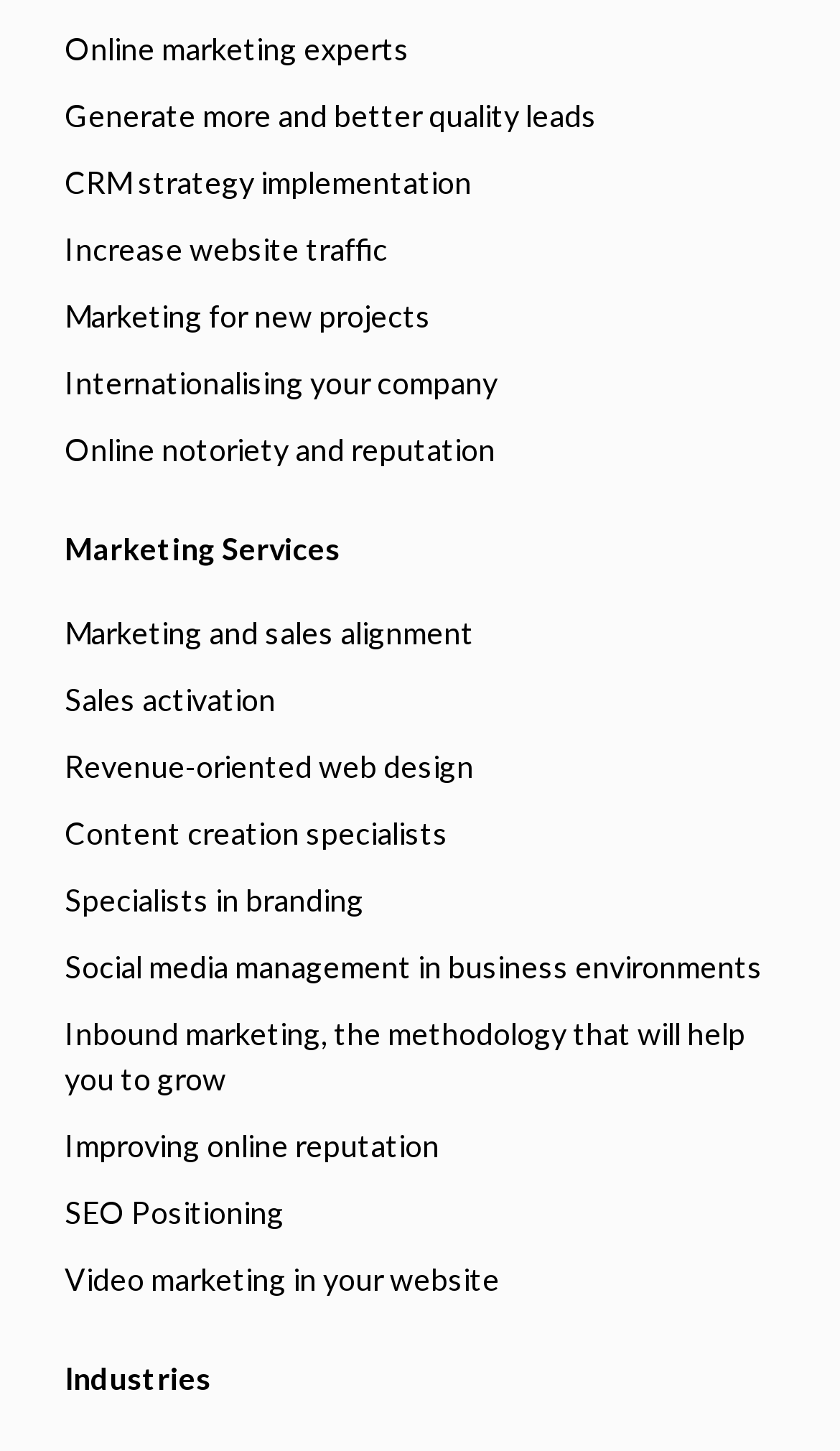Kindly determine the bounding box coordinates of the area that needs to be clicked to fulfill this instruction: "Discover 'Video marketing in your website'".

[0.026, 0.859, 0.974, 0.905]